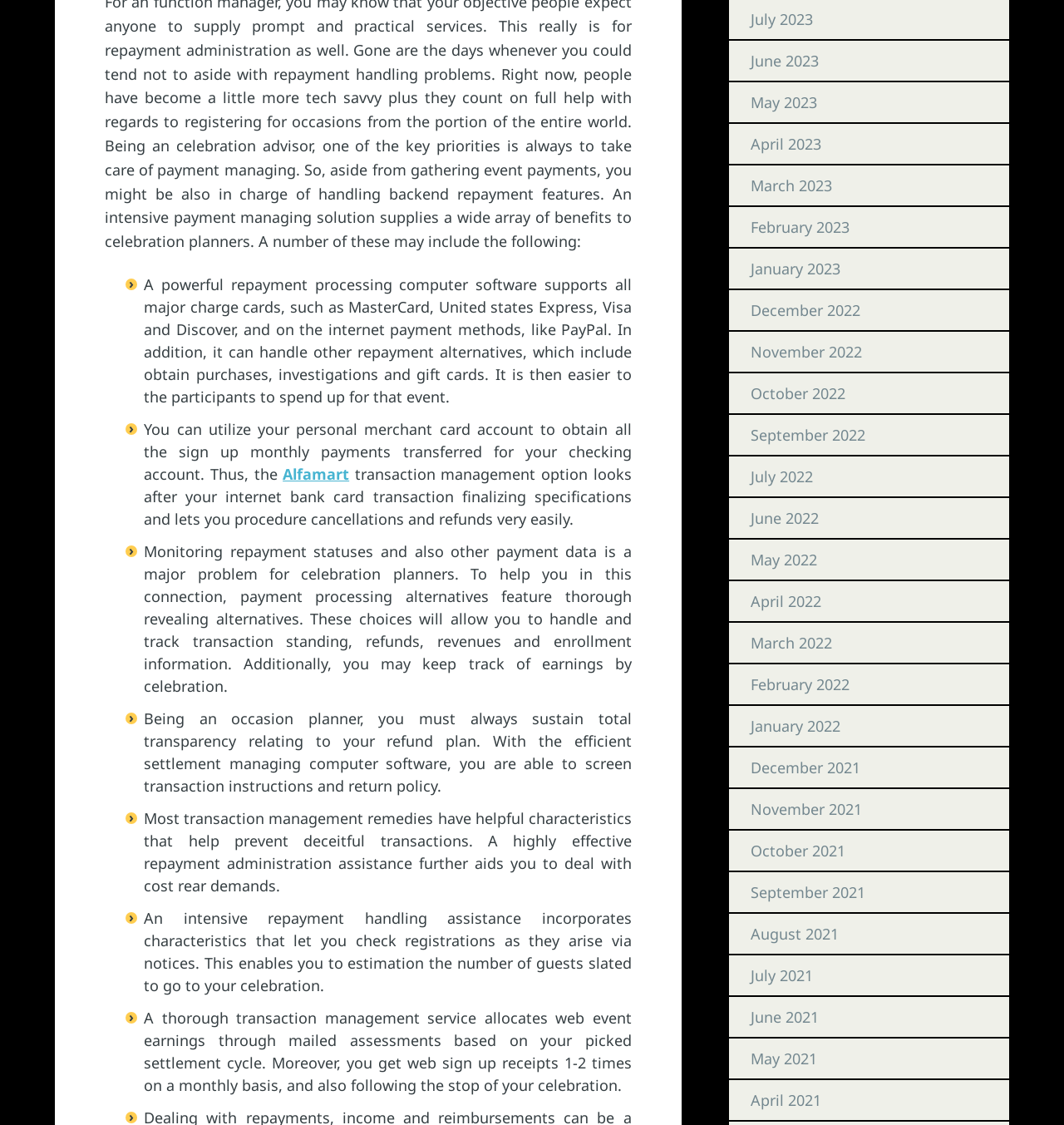Use a single word or phrase to answer the question: What payment methods are supported?

MasterCard, Visa, Discover, PayPal